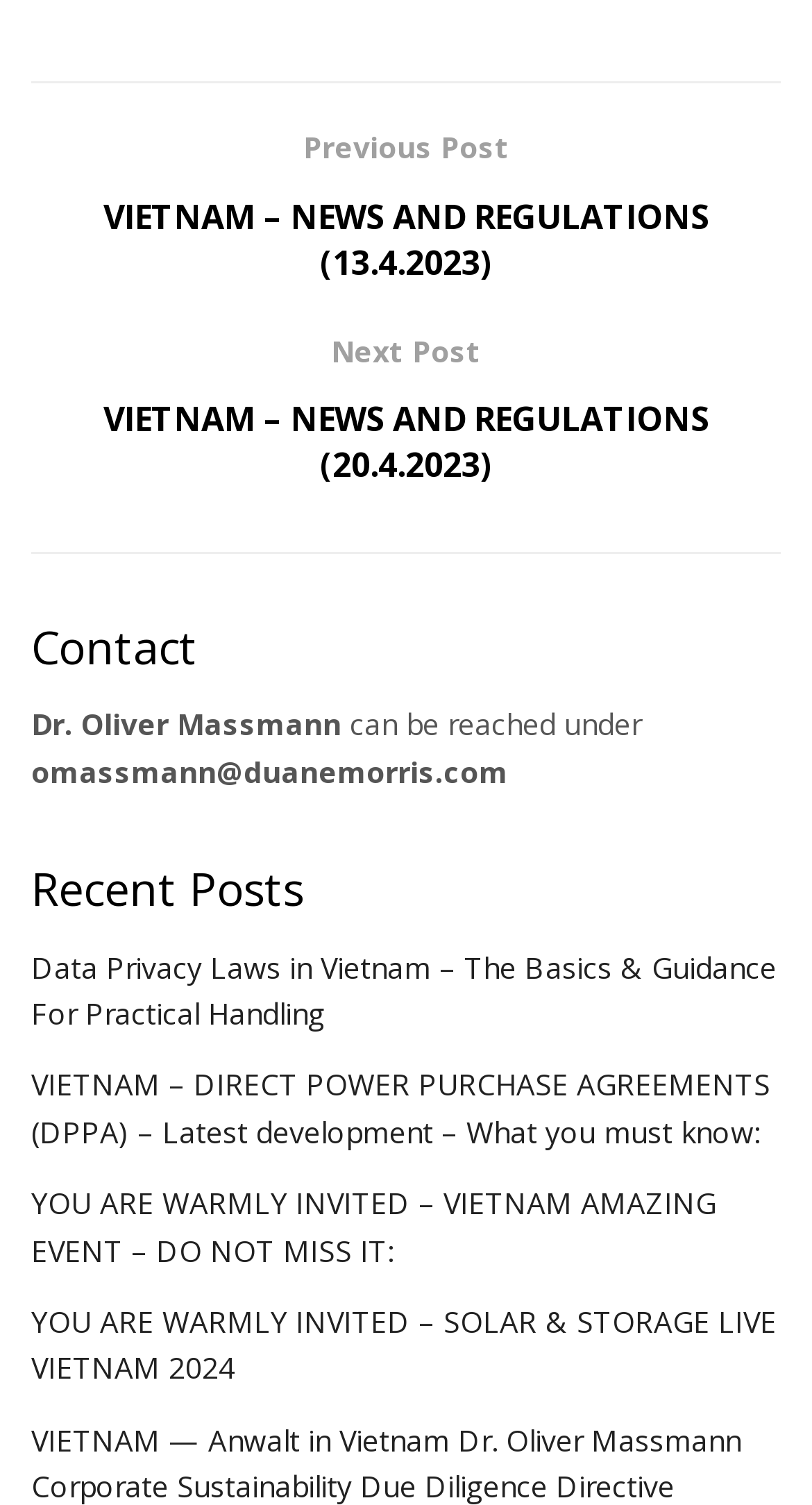Give a one-word or short phrase answer to the question: 
What is the author's email address?

omassmann@duanemorris.com